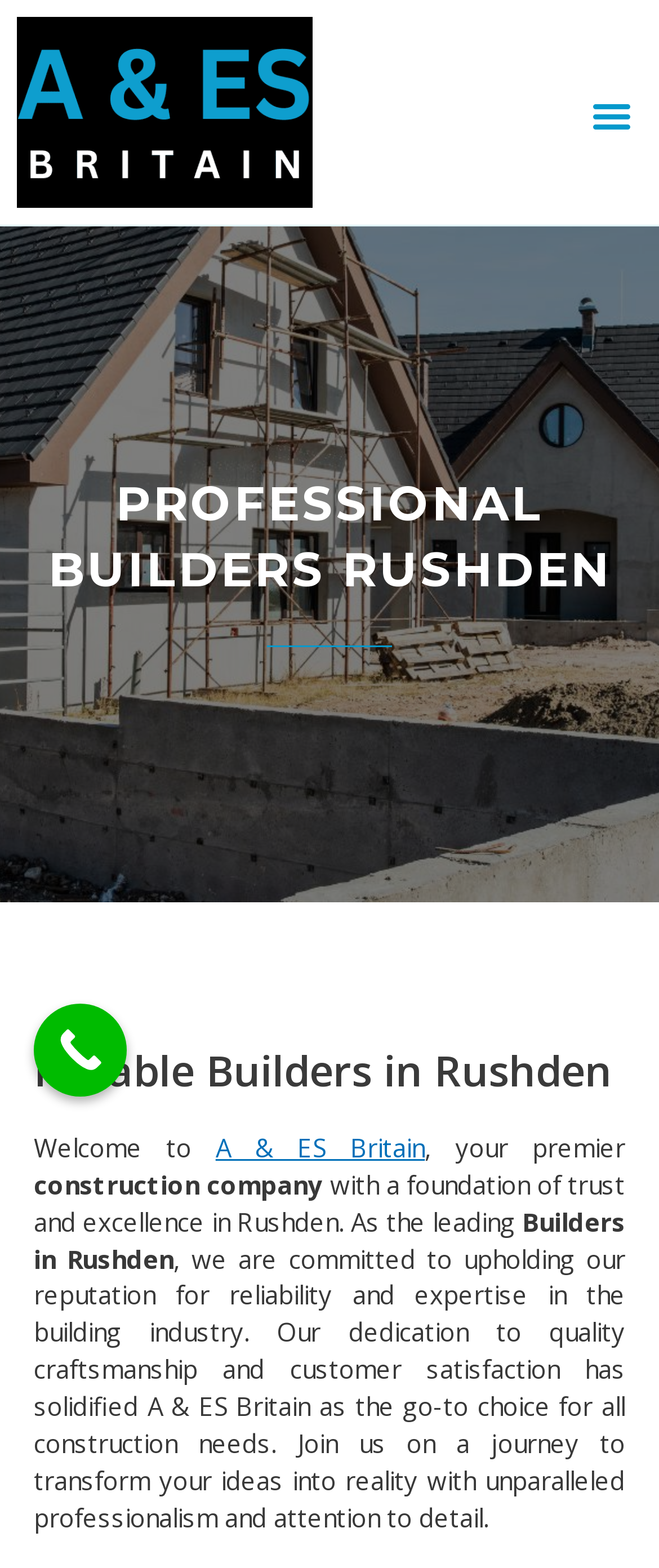Show the bounding box coordinates for the HTML element described as: "Menu".

[0.882, 0.055, 0.974, 0.094]